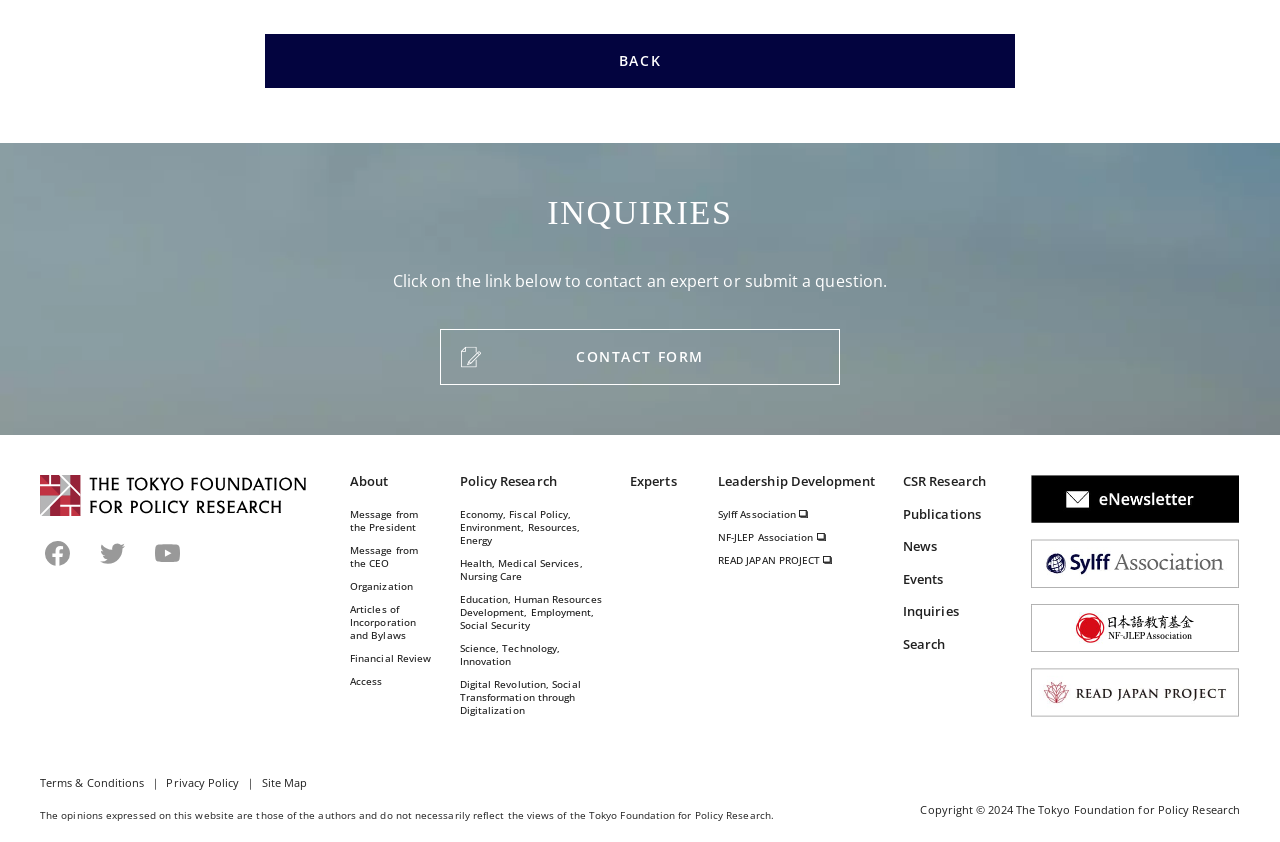Please pinpoint the bounding box coordinates for the region I should click to adhere to this instruction: "Search for something".

[0.705, 0.754, 0.739, 0.775]